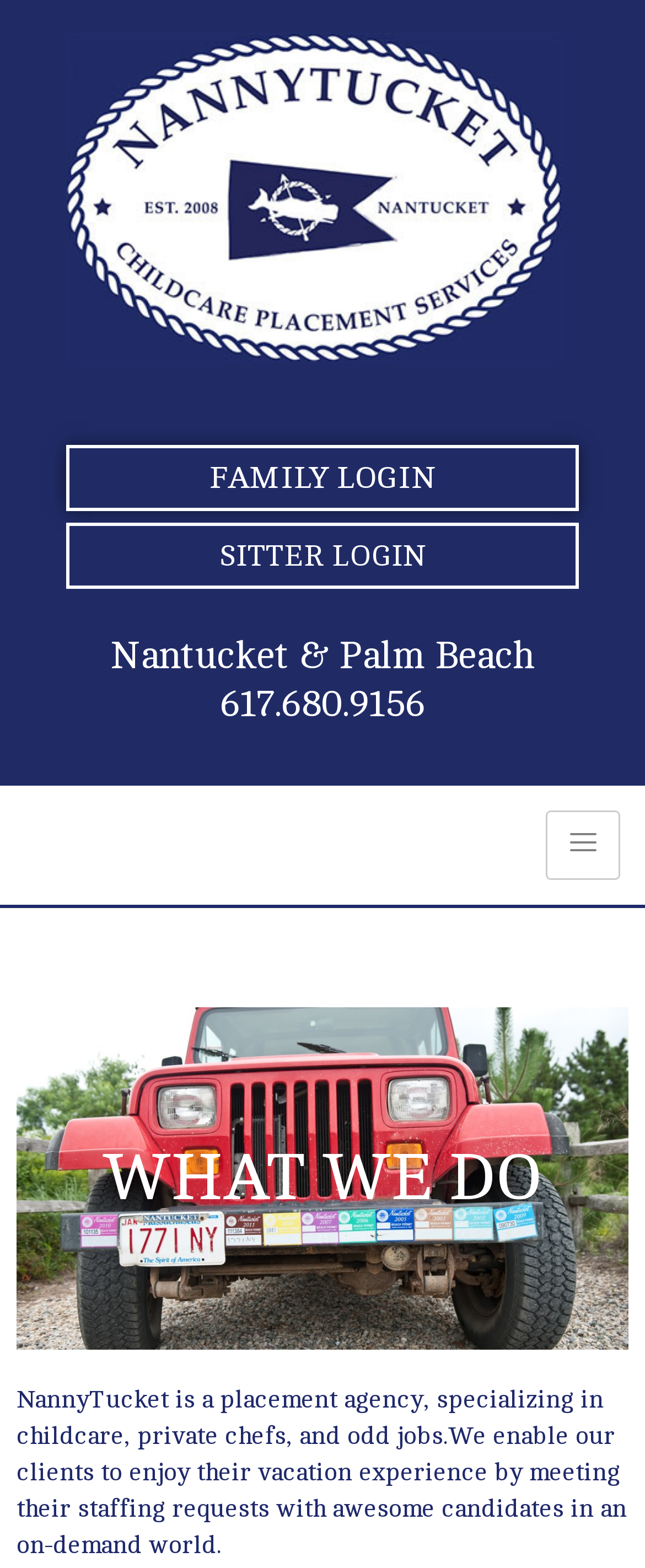Explain the webpage's layout and main content in detail.

The webpage is about NannyTucket, a placement agency that specializes in childcare, private chefs, and odd jobs. At the top, there are three links: an empty link, "FAMILY LOGIN", and "SITTER LOGIN", aligned horizontally and taking up most of the width. Below these links, there is a text "Nantucket & Palm Beach" followed by a phone number "617.680.9156" as a link.

To the right of the phone number, there is a button with a hamburger icon. Below these elements, there is a large figure that takes up most of the width, with a caption "WHAT WE DO" above a brief description of NannyTucket's services. This description explains that the agency enables clients to enjoy their vacation experience by meeting their staffing requests with qualified candidates.

Overall, the webpage has a simple layout with a focus on providing essential information about NannyTucket's services and a prominent call-to-action with the login links at the top.